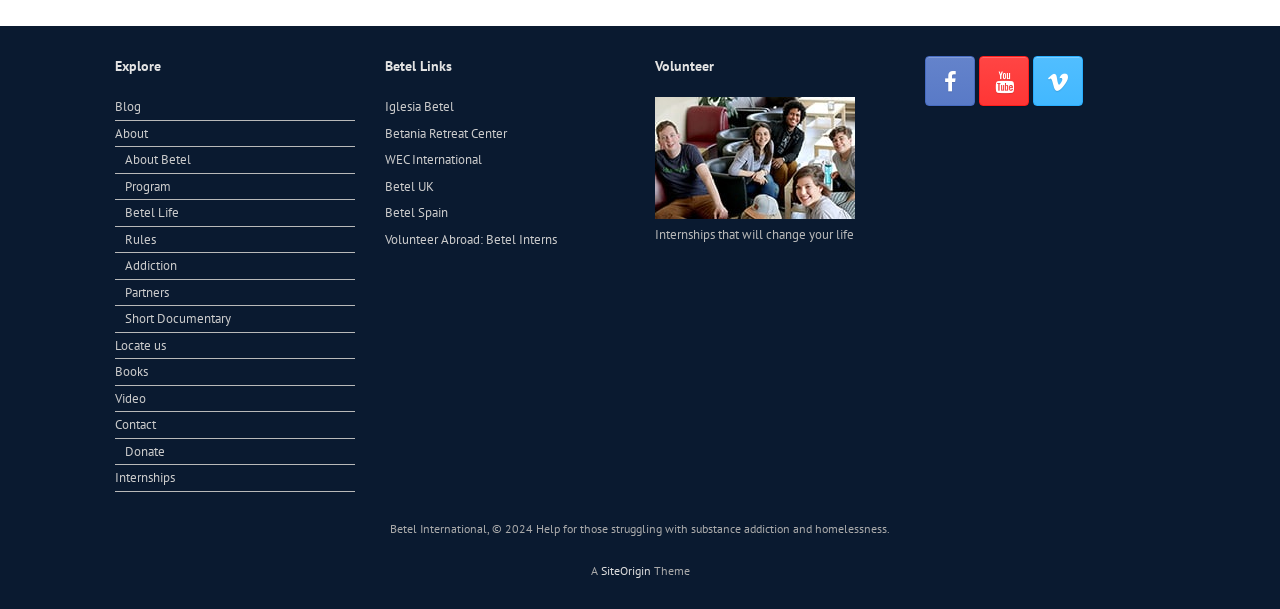Find the bounding box coordinates of the element I should click to carry out the following instruction: "Watch Short Documentary".

[0.09, 0.508, 0.277, 0.546]